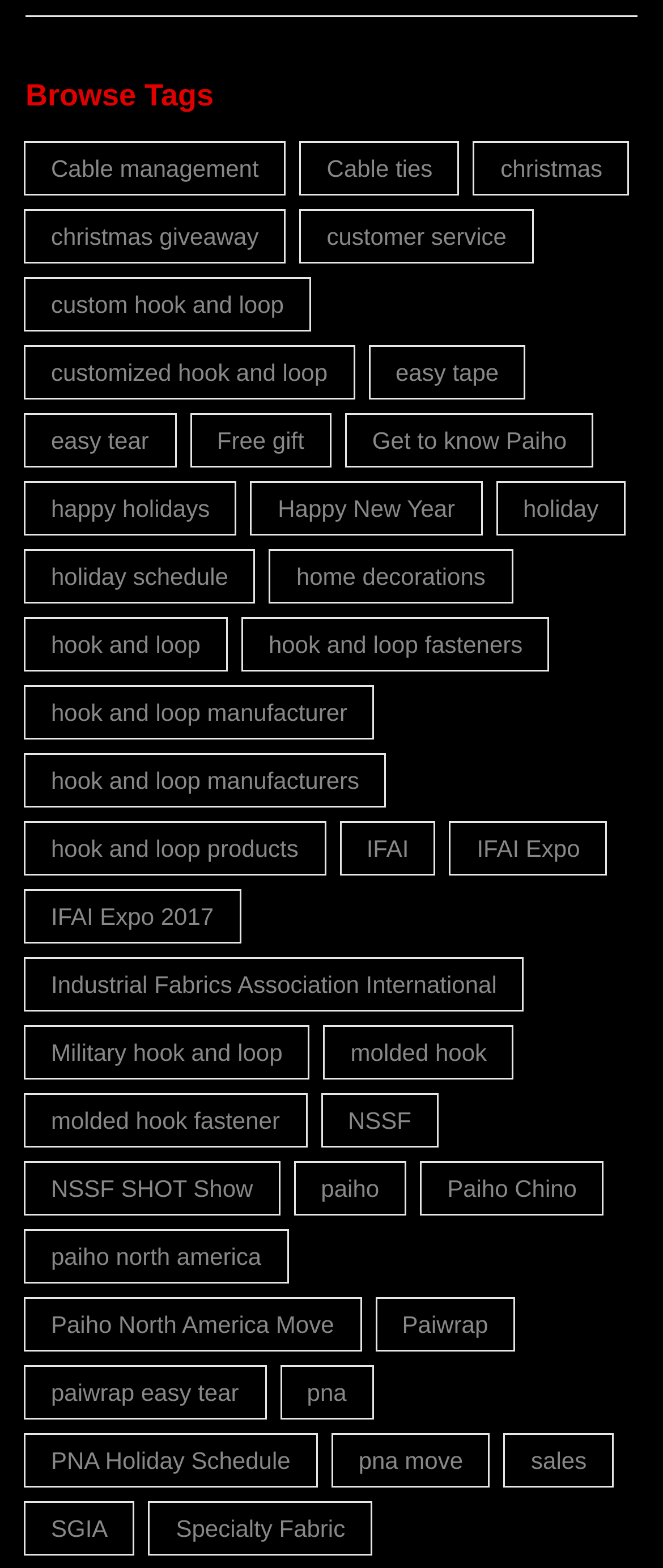Determine the bounding box coordinates of the clickable region to execute the instruction: "Learn about Paiho". The coordinates should be four float numbers between 0 and 1, denoted as [left, top, right, bottom].

[0.446, 0.742, 0.61, 0.774]